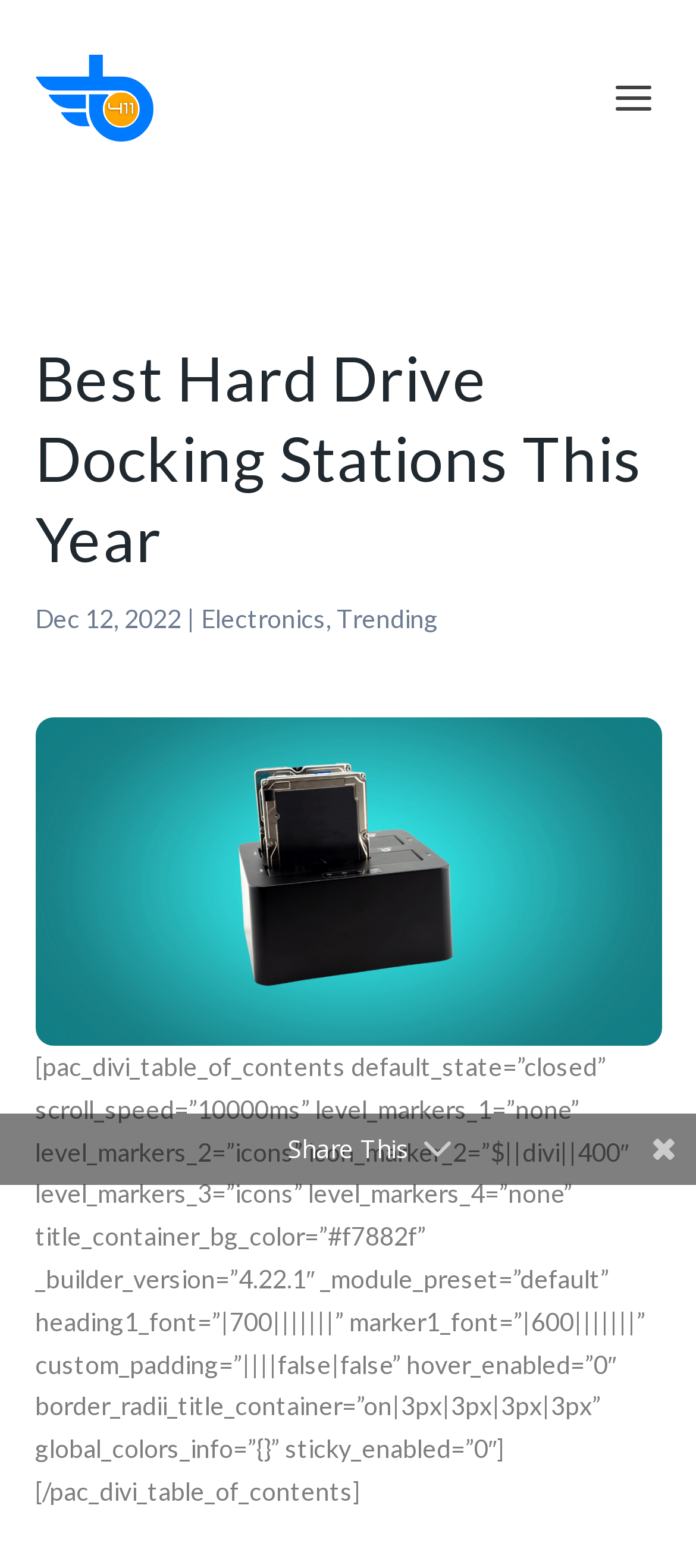What is the date of the article?
Please give a detailed and elaborate answer to the question based on the image.

I found the date of the article by looking at the static text element that says 'Dec 12, 2022' which is located below the main heading.